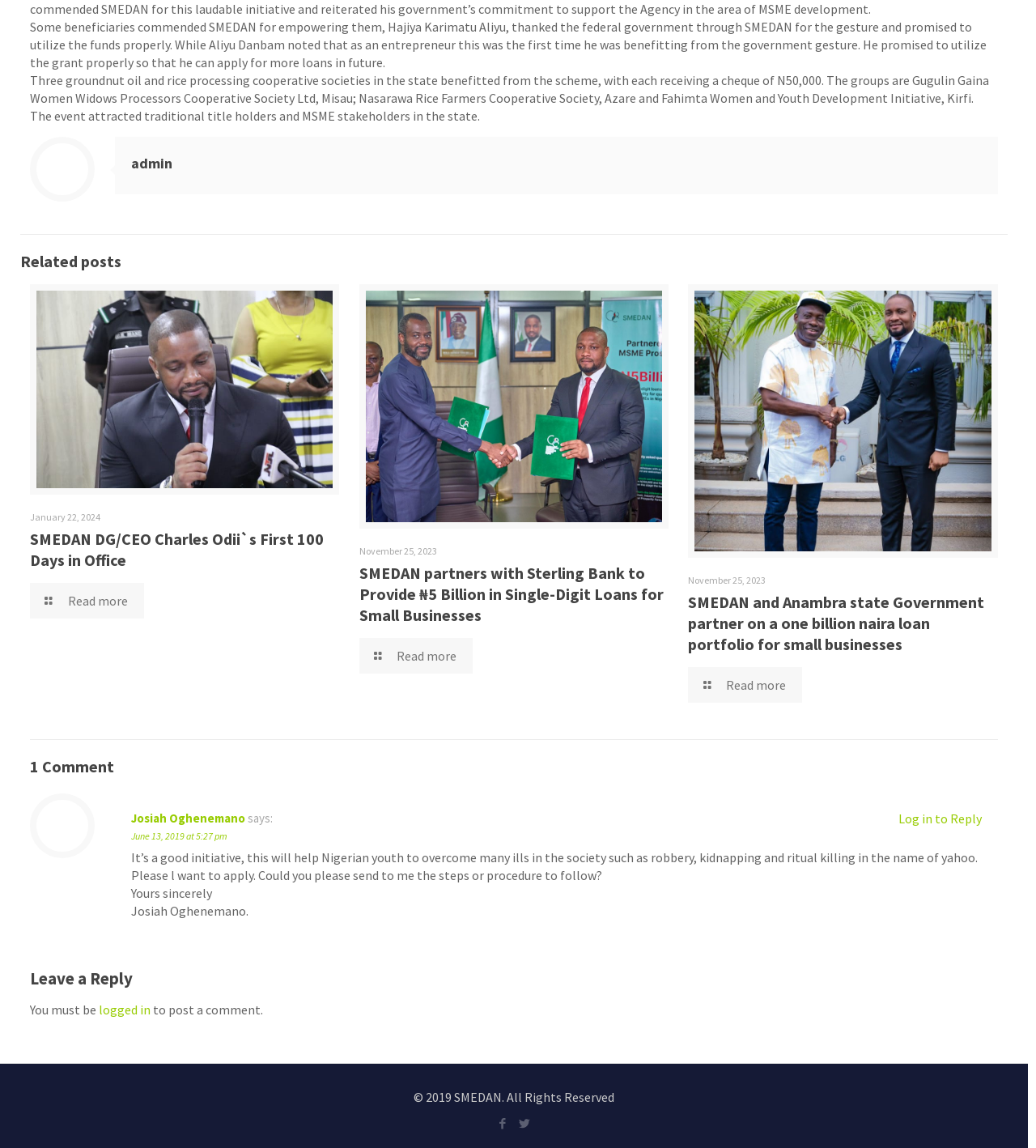Provide a thorough and detailed response to the question by examining the image: 
What is the copyright year of the website?

The footer section has a StaticText element with the text '© 2019 SMEDAN. All Rights Reserved', which indicates that the copyright year of the website is 2019.